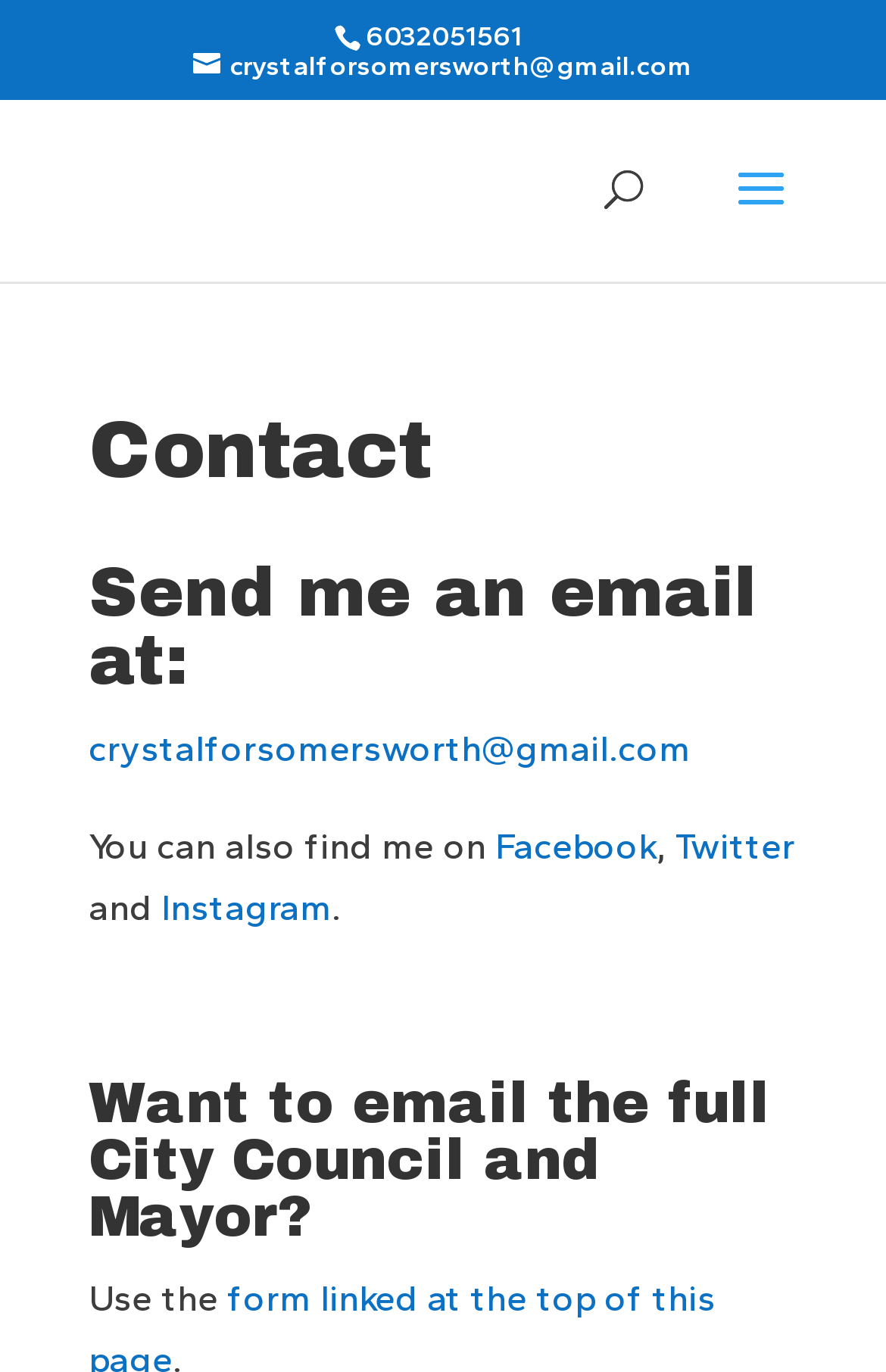Using the provided element description: "name="s" placeholder="Search …" title="Search for:"", determine the bounding box coordinates of the corresponding UI element in the screenshot.

[0.463, 0.072, 0.823, 0.075]